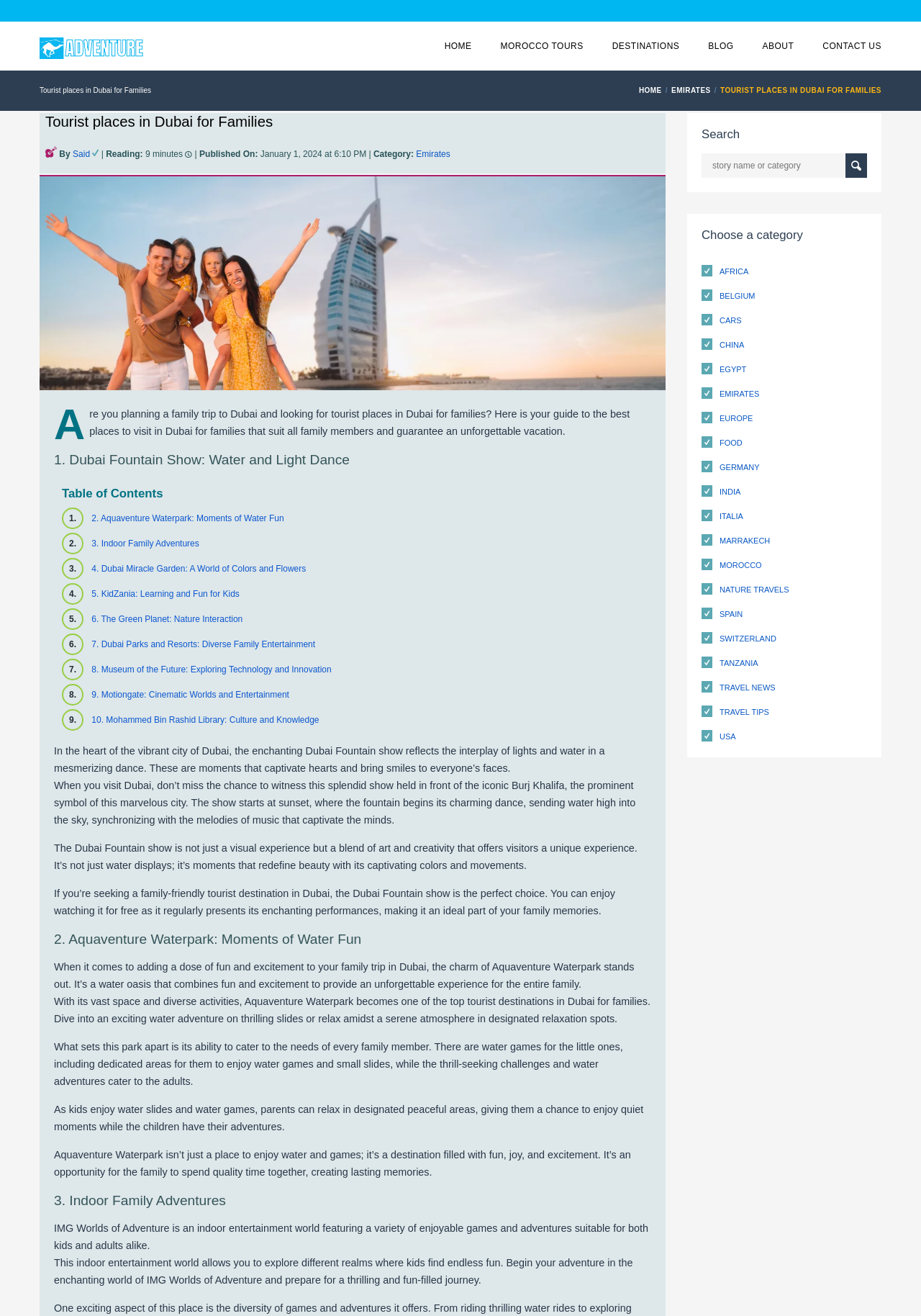Based on the element description, predict the bounding box coordinates (top-left x, top-left y, bottom-right x, bottom-right y) for the UI element in the screenshot: alt="Desert Morocco Adventure"

[0.043, 0.028, 0.165, 0.045]